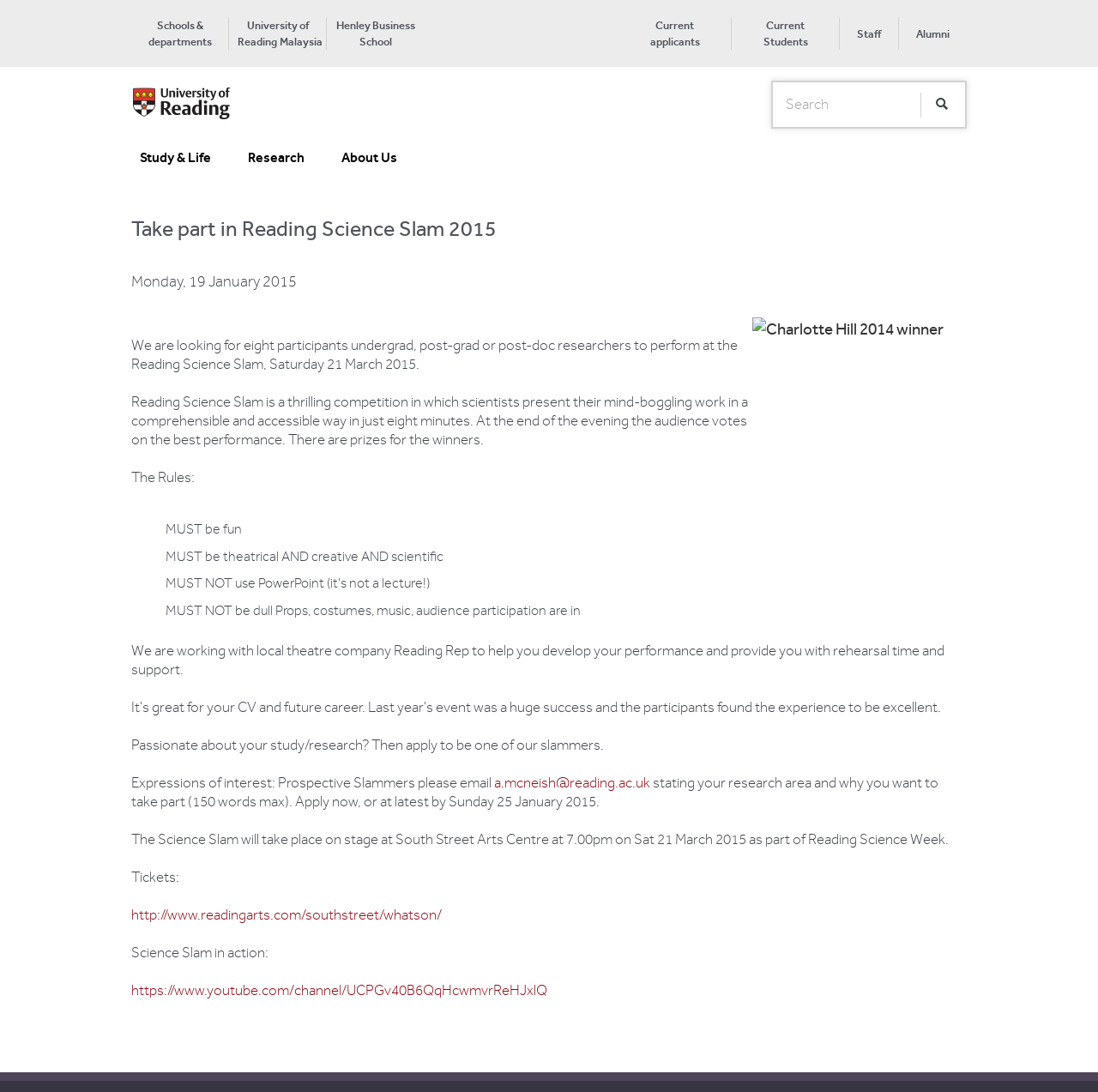Give a one-word or short phrase answer to this question: 
Where will the Science Slam take place?

South Street Arts Centre